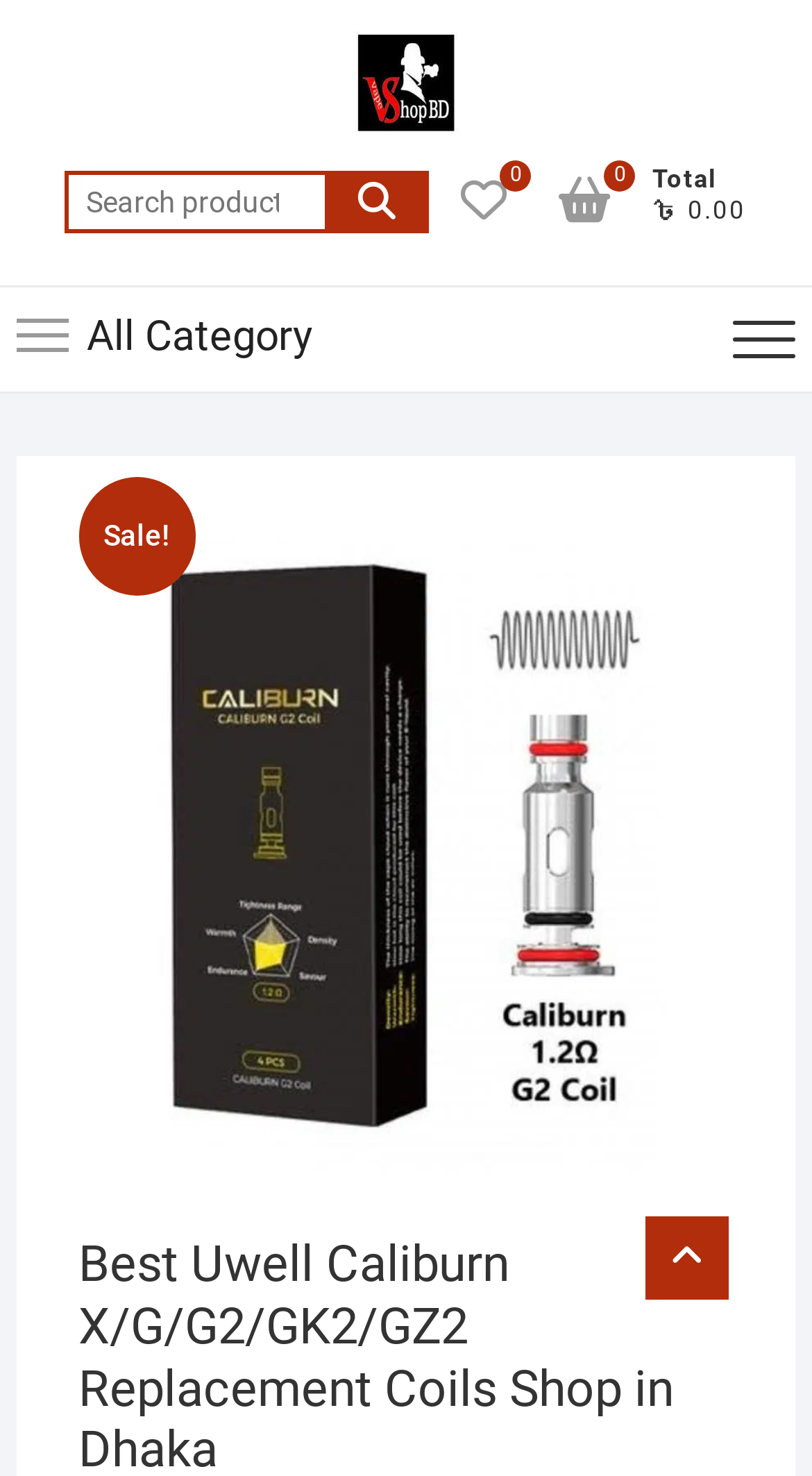How many search boxes are there? Observe the screenshot and provide a one-word or short phrase answer.

1